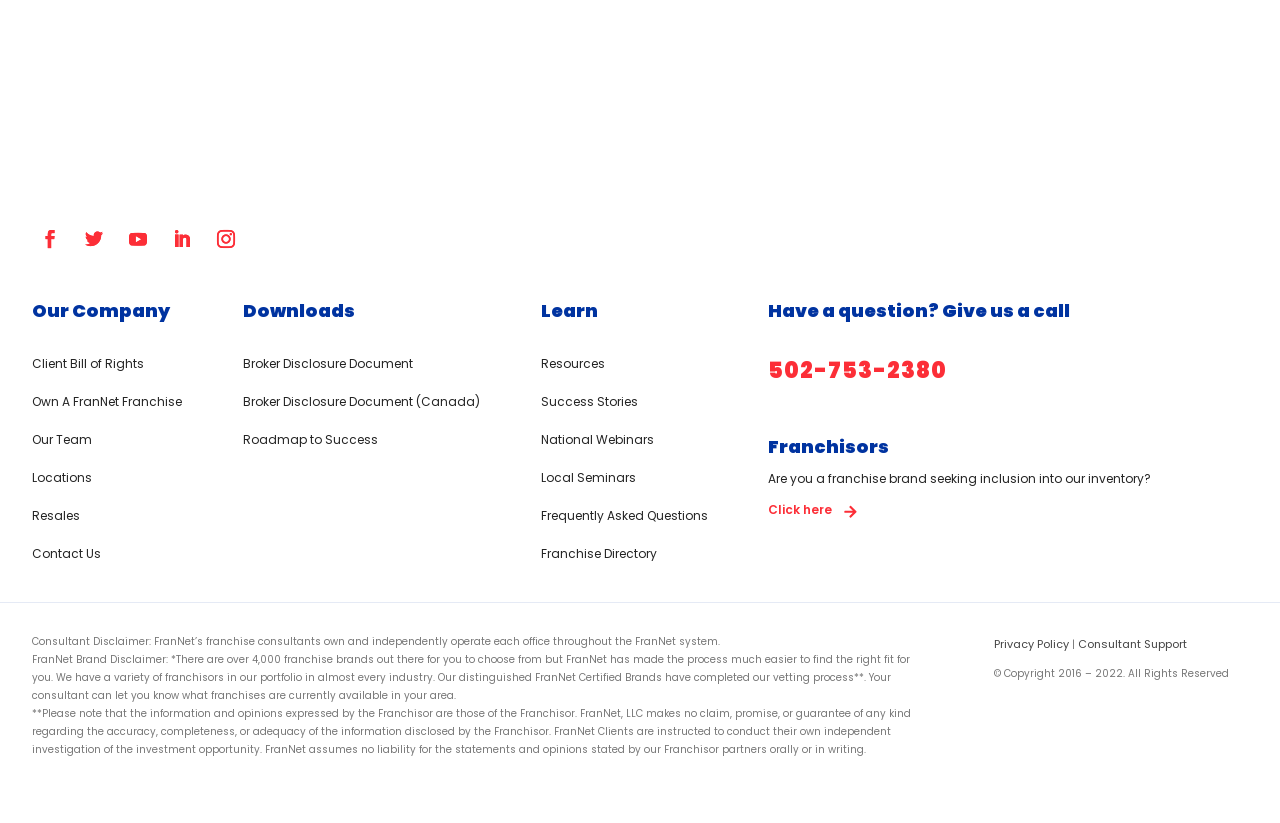Respond to the following question using a concise word or phrase: 
What is the purpose of the 'Learn' section?

To provide resources